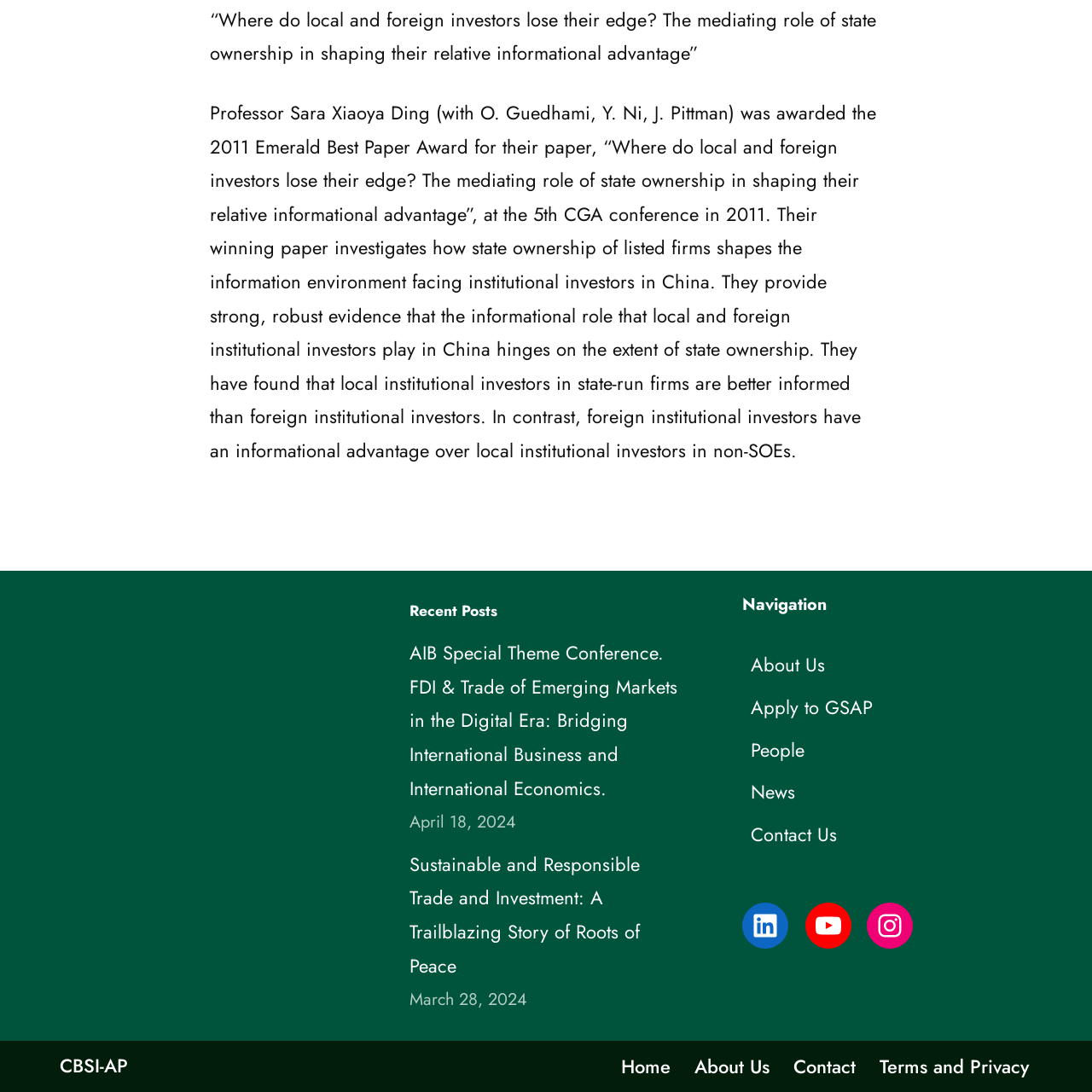What is the title of the awarded paper?
Look at the screenshot and provide an in-depth answer.

The title of the awarded paper is mentioned in the first StaticText element, which is '“Where do local and foreign investors lose their edge? The mediating role of state ownership in shaping their relative informational advantage”'.